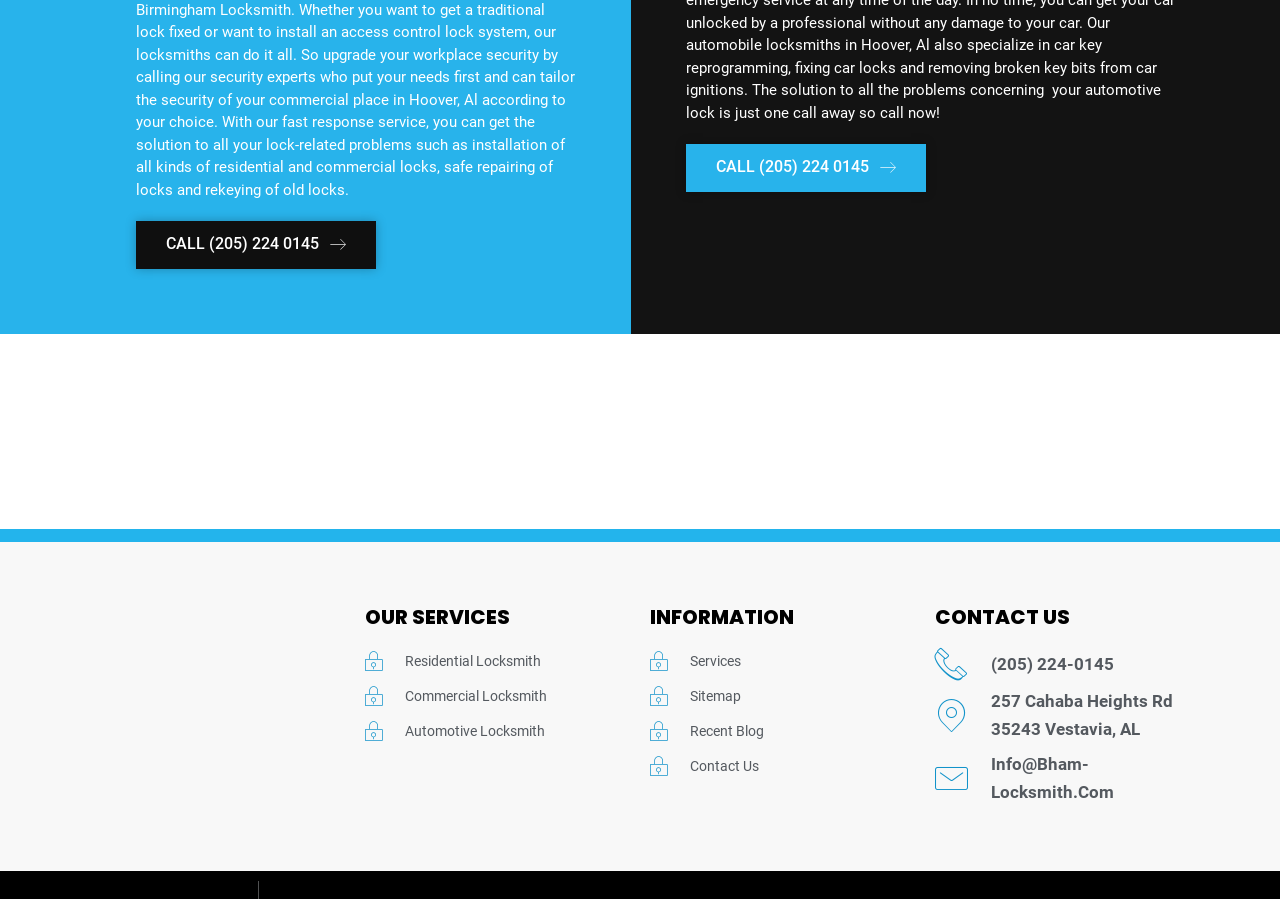Bounding box coordinates are to be given in the format (top-left x, top-left y, bottom-right x, bottom-right y). All values must be floating point numbers between 0 and 1. Provide the bounding box coordinate for the UI element described as: CALL (205) 224 0145

[0.106, 0.132, 0.294, 0.185]